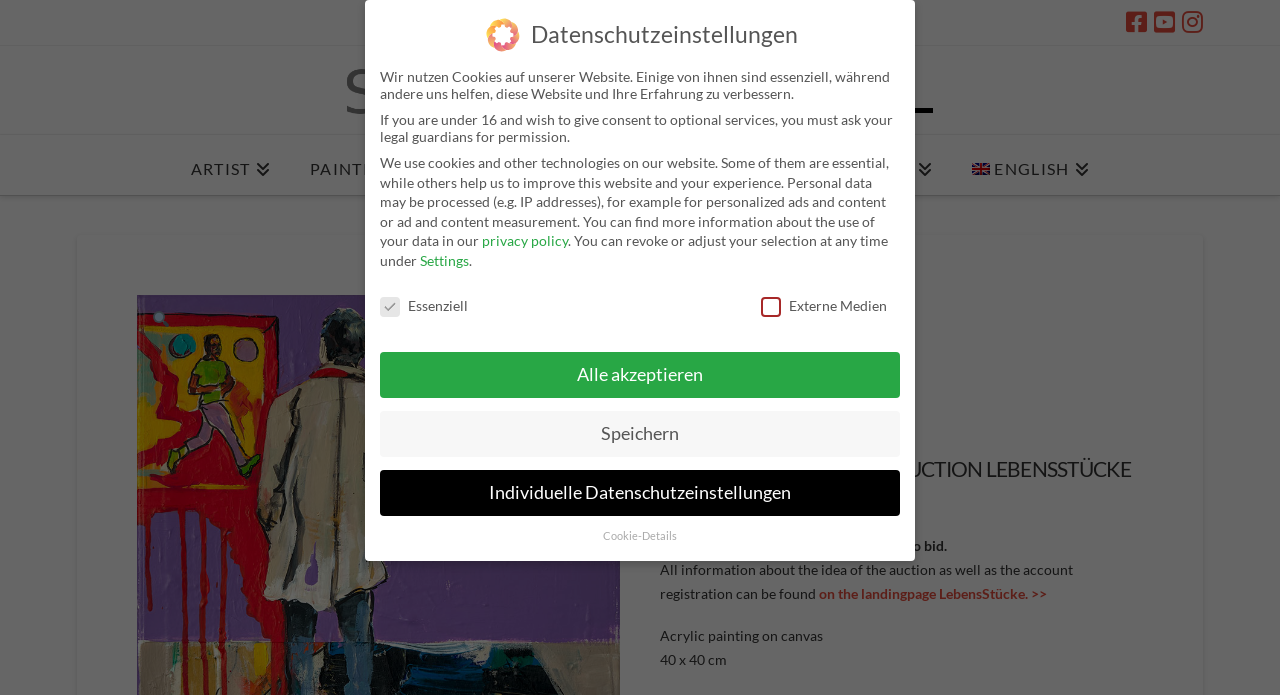What is the theme of the auction? Analyze the screenshot and reply with just one word or a short phrase.

LebensStücke